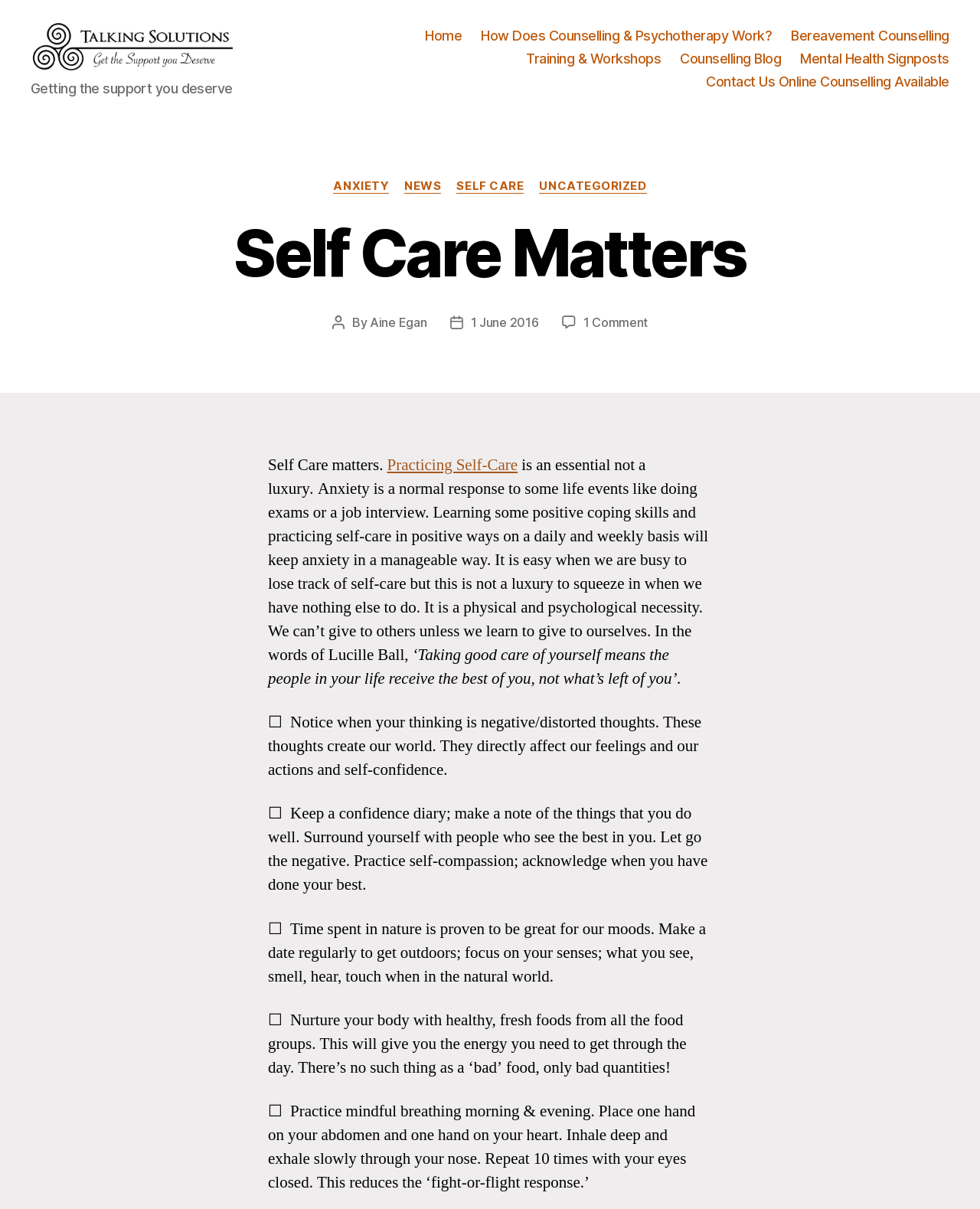Indicate the bounding box coordinates of the element that needs to be clicked to satisfy the following instruction: "Explore the 'Counselling Blog'". The coordinates should be four float numbers between 0 and 1, i.e., [left, top, right, bottom].

[0.694, 0.047, 0.797, 0.061]